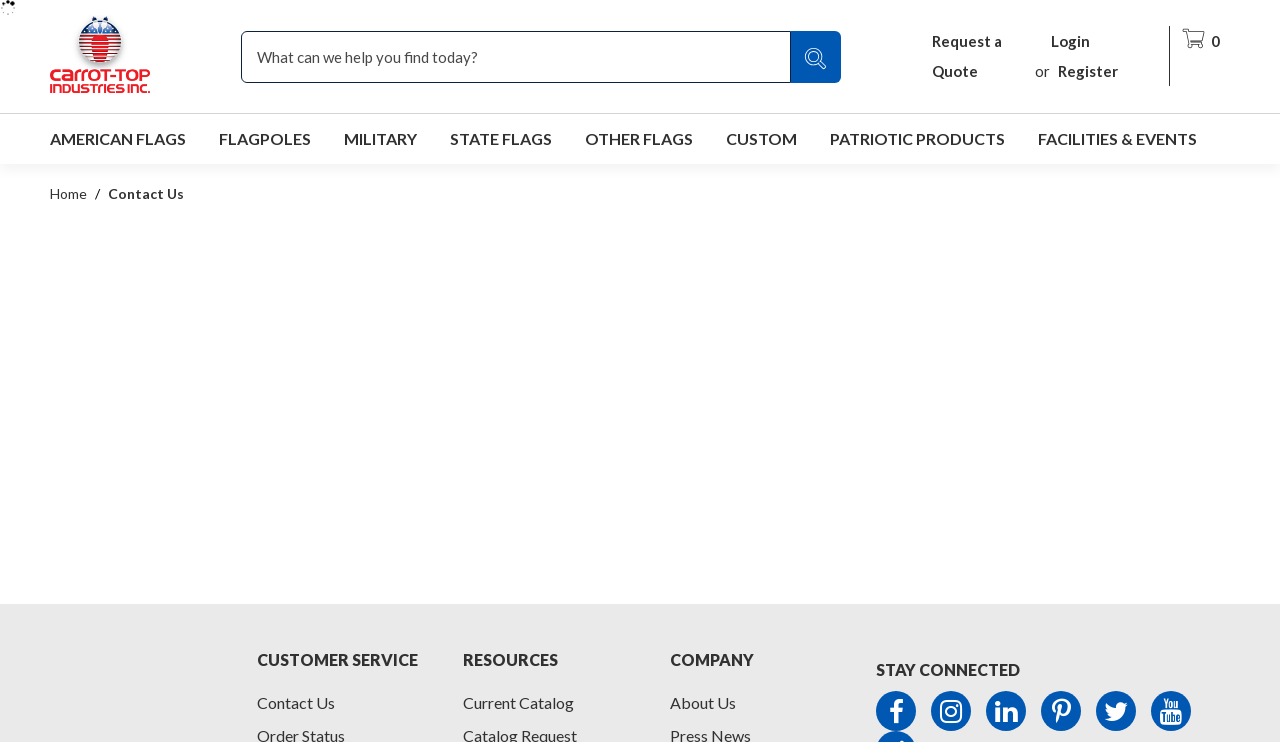Based on the visual content of the image, answer the question thoroughly: How many categories of flags are there?

The categories of flags can be found in the middle section of the webpage, where there are links to 'AMERICAN FLAGS', 'FLAGPOLES', 'MILITARY', 'STATE FLAGS', 'OTHER FLAGS', 'CUSTOM', and 'PATRIOTIC PRODUCTS'. Counting these links, there are 7 categories of flags.